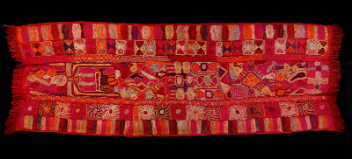Describe the image thoroughly, including all noticeable details.

This vibrant textile showcases the rich tapestry of traditional artistry from Iraq, particularly reflecting the heritage of the Marsh Arabs. The piece is adorned with intricate patterns and symbols, displayed in a palette dominated by warm reds and complementary colors. Each segment of the fabric tells a unique story, woven with skill and creativity. This artwork not only represents the cultural identity of the region but also highlights the efforts of artisans working to preserve their craft amidst historical challenges. Such textiles are crucial in maintaining the cultural legacy of the Marsh Arab communities, melding aesthetics with tradition.